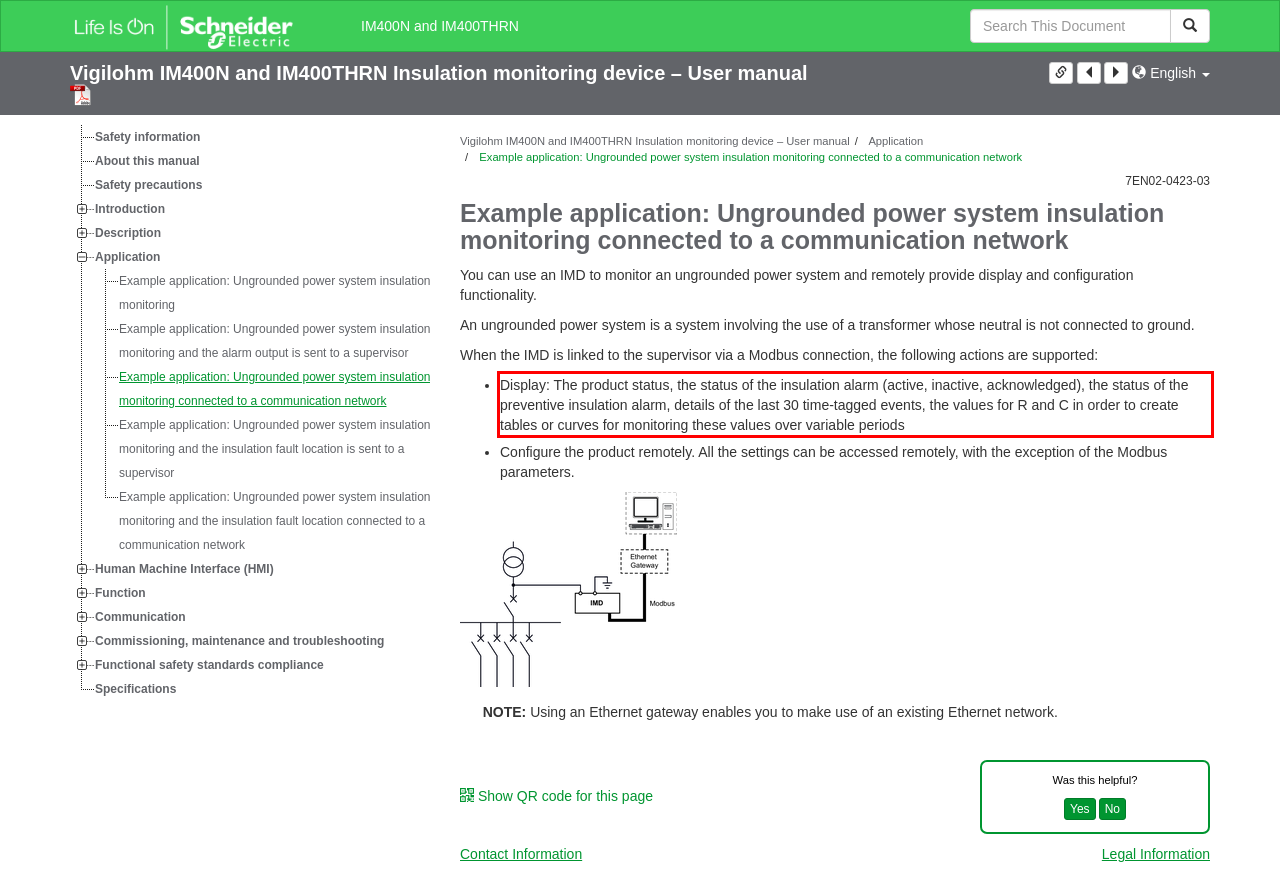You have a screenshot of a webpage with a UI element highlighted by a red bounding box. Use OCR to obtain the text within this highlighted area.

Display: The product status, the status of the insulation alarm (active, inactive, acknowledged), the status of the preventive insulation alarm, details of the last 30 time-tagged events, the values for R and C in order to create tables or curves for monitoring these values over variable periods